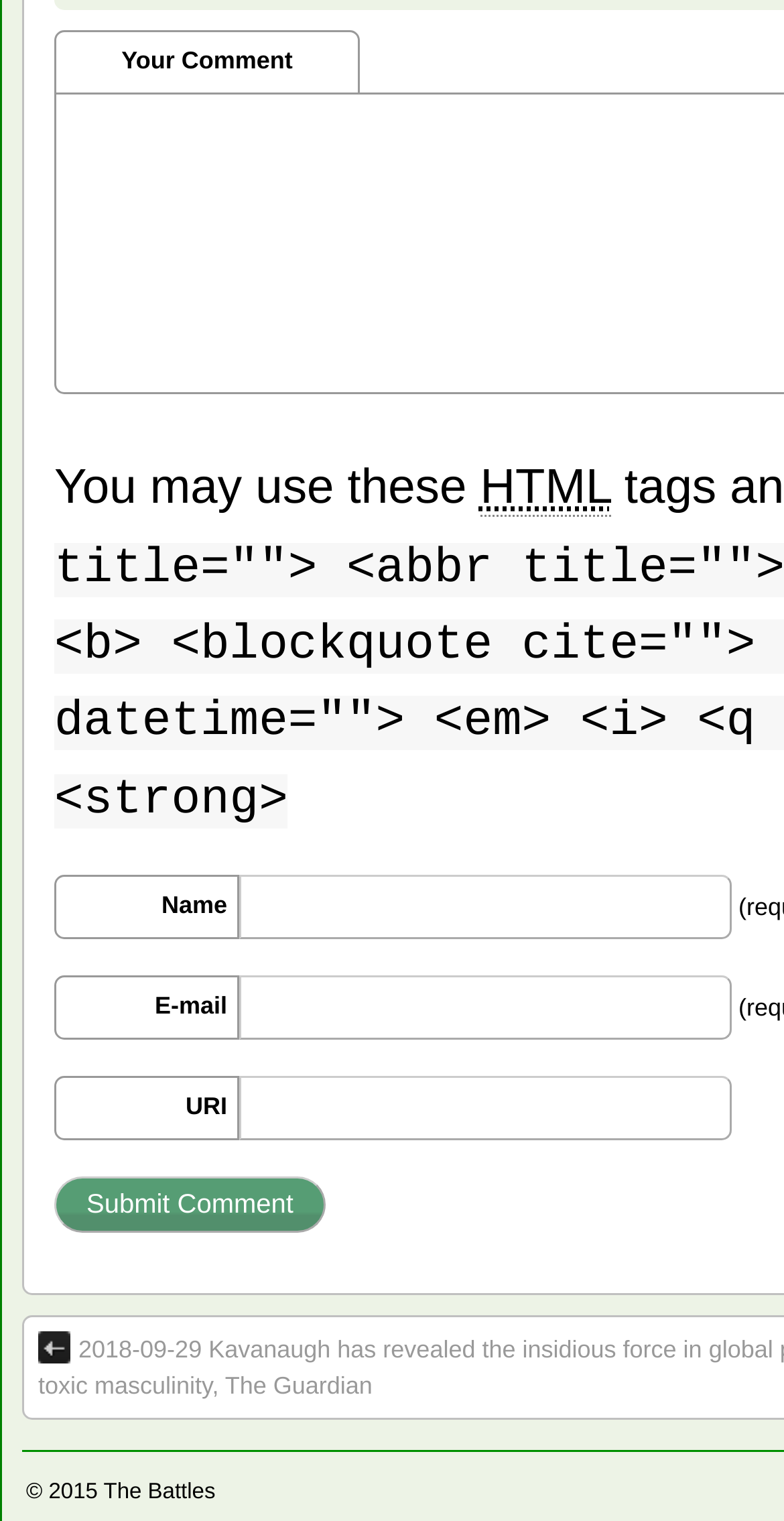Determine the bounding box for the described HTML element: "The Battles". Ensure the coordinates are four float numbers between 0 and 1 in the format [left, top, right, bottom].

[0.132, 0.973, 0.275, 0.989]